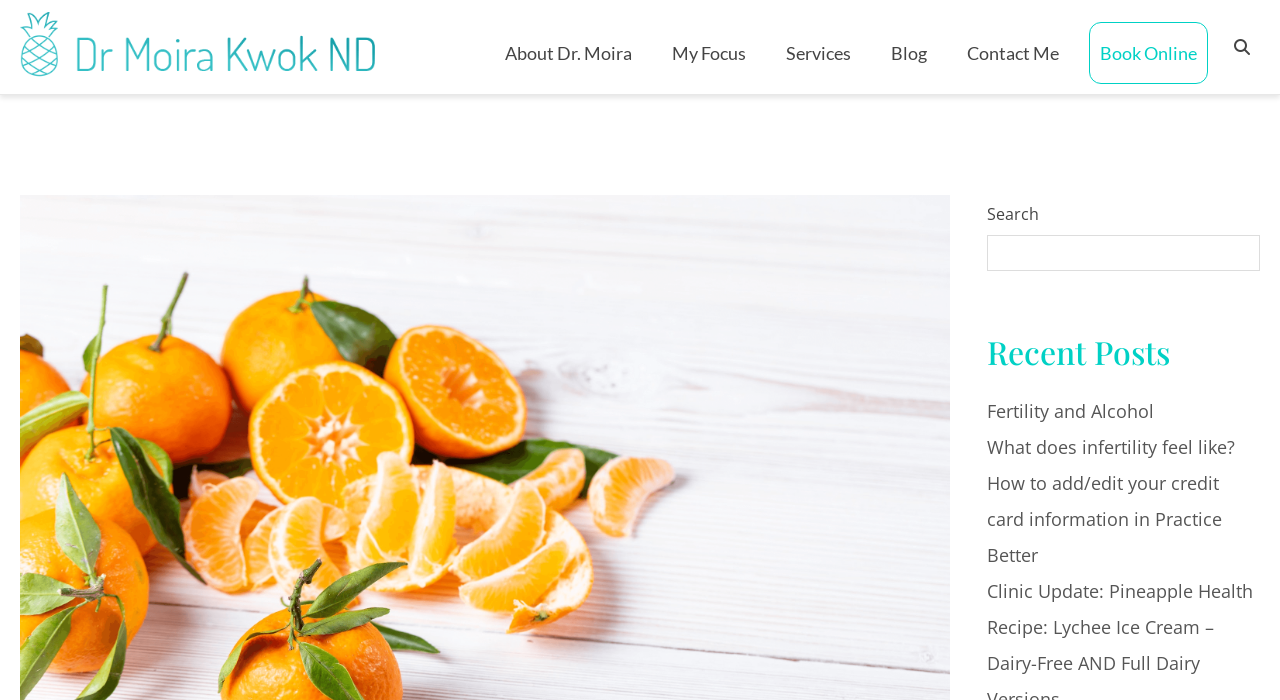What is the purpose of the search box?
Based on the visual content, answer with a single word or a brief phrase.

To search the website